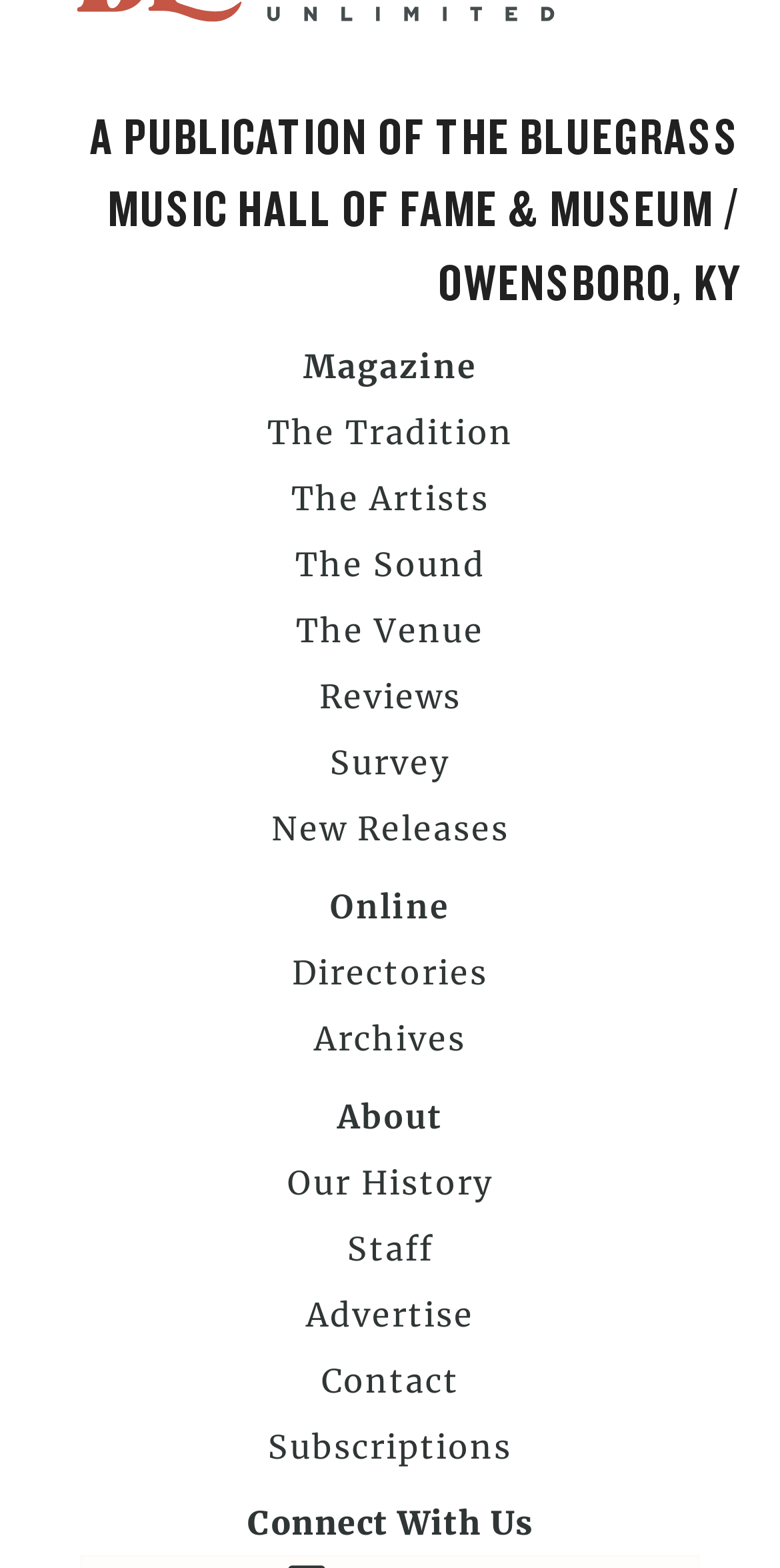Determine the bounding box coordinates for the clickable element required to fulfill the instruction: "check the Online directories". Provide the coordinates as four float numbers between 0 and 1, i.e., [left, top, right, bottom].

[0.103, 0.6, 0.897, 0.641]